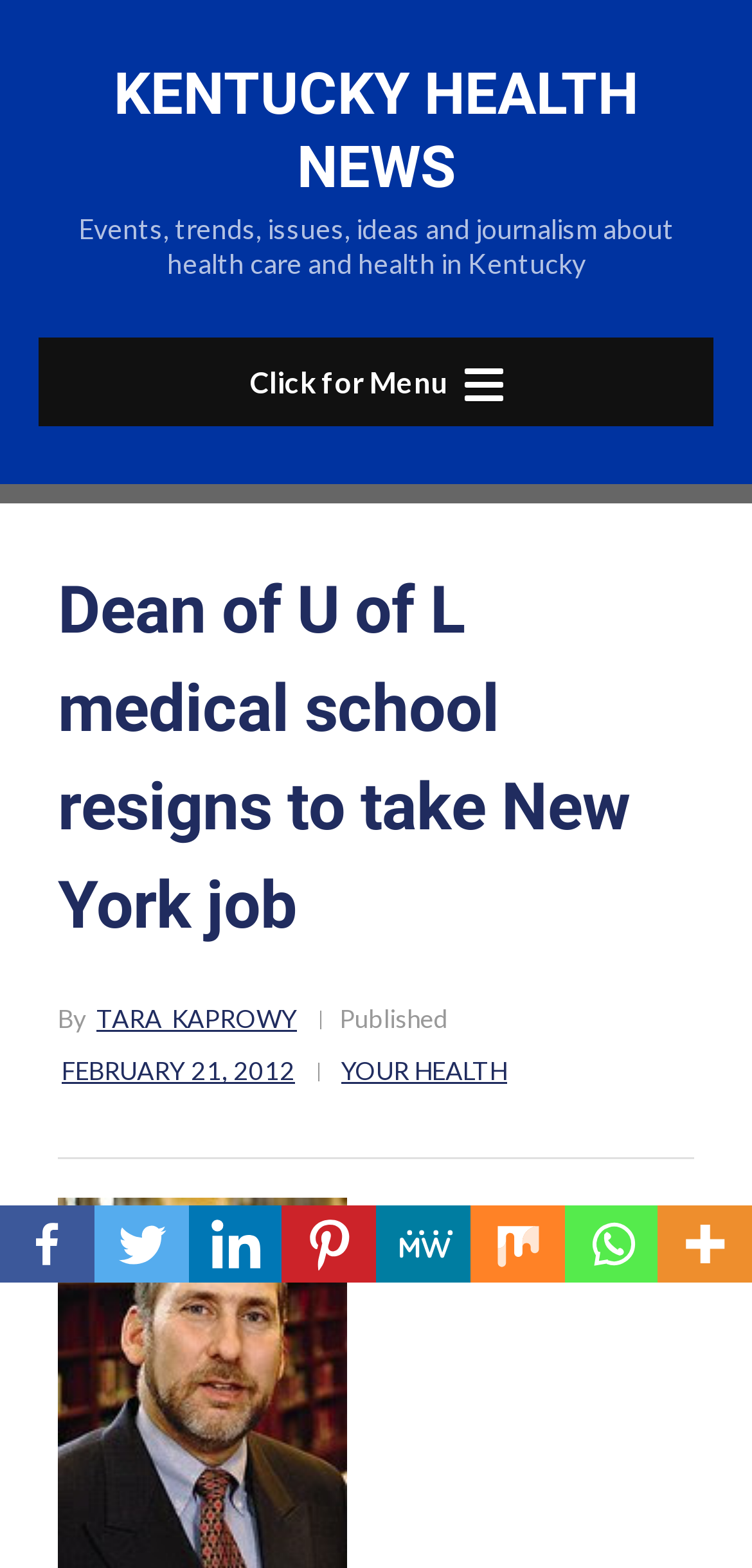Analyze the image and answer the question with as much detail as possible: 
When was the article published?

I found the publication date by looking at the text next to the 'Published' keyword, which is usually where the publication date is displayed.